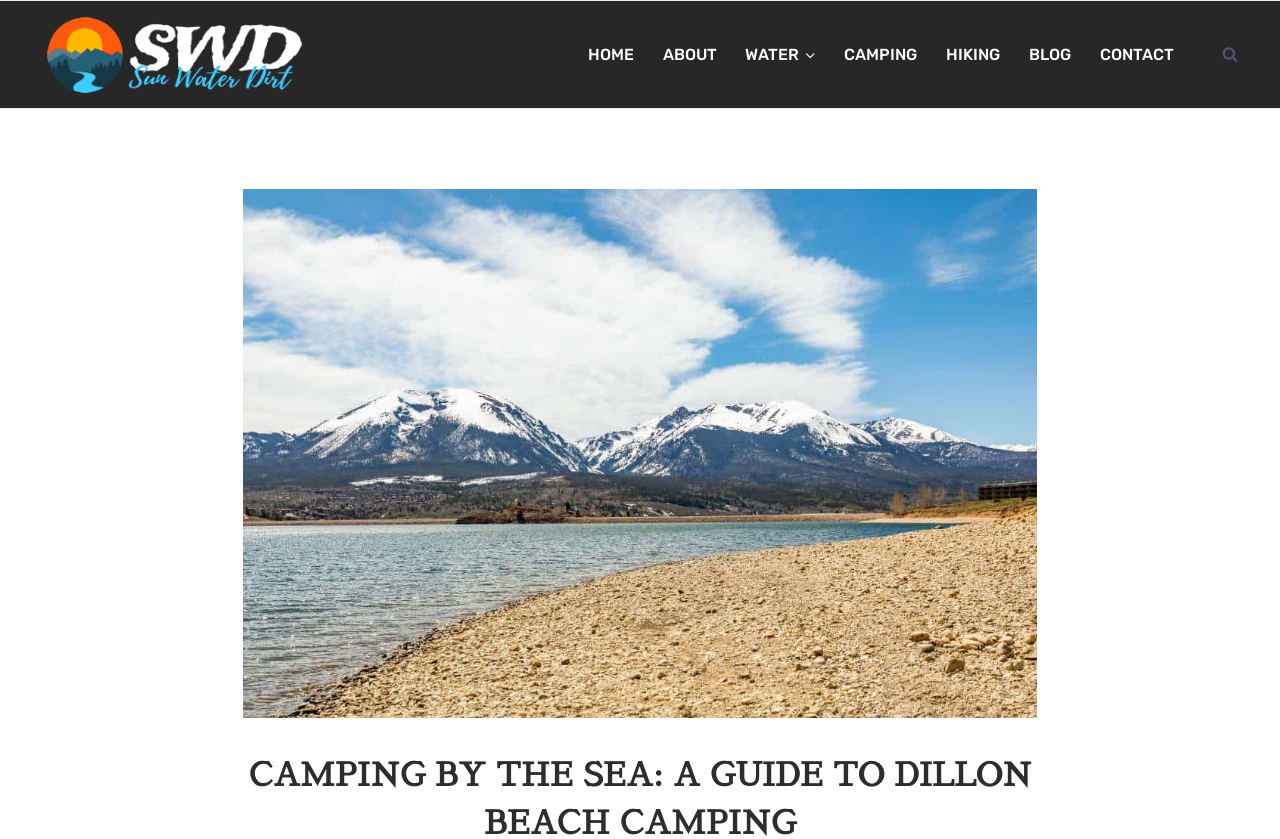How many main navigation links are there?
Using the image as a reference, give a one-word or short phrase answer.

7